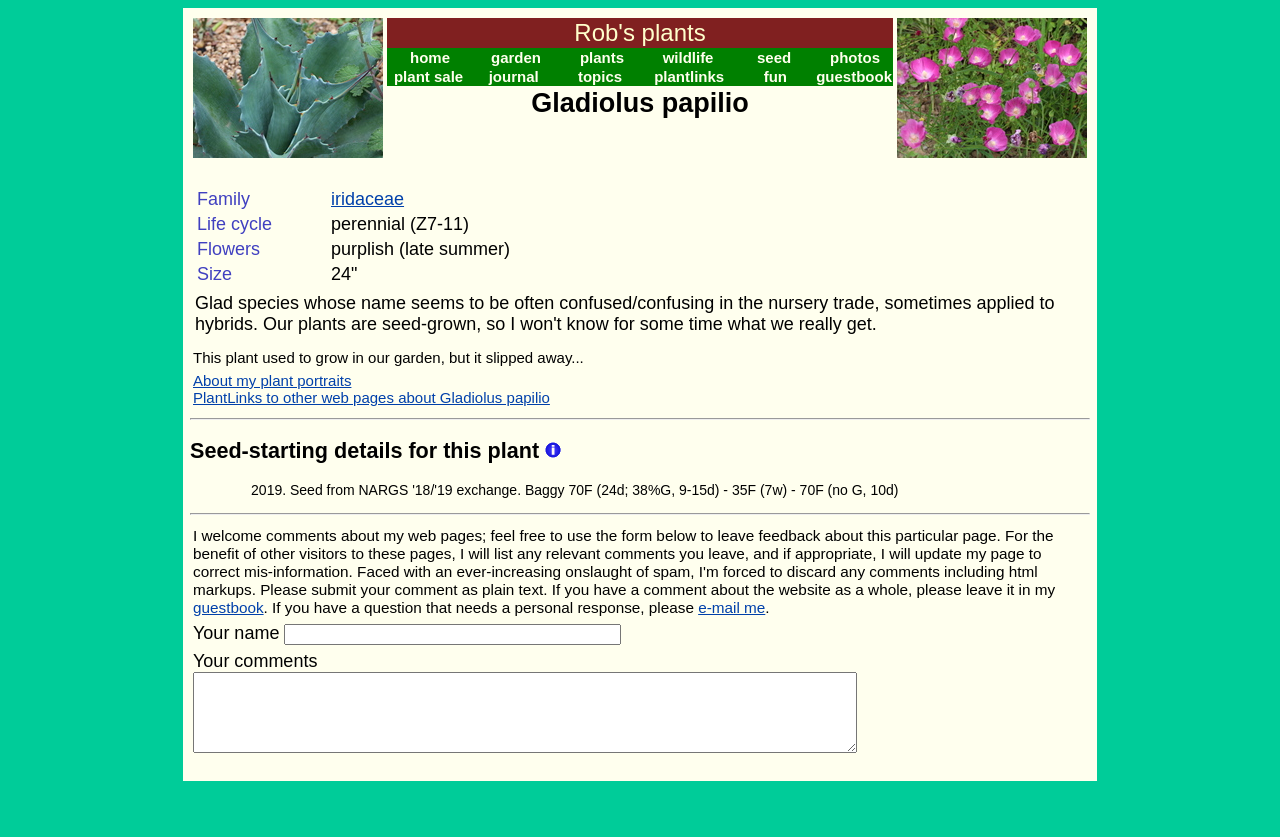How many links are there in the 'PlantLinks to other web pages about Gladiolus papilio' section?
Please give a detailed and thorough answer to the question, covering all relevant points.

I analyzed the webpage and found the section 'PlantLinks to other web pages about Gladiolus papilio'. Within this section, I counted one link, which is the answer to this question.